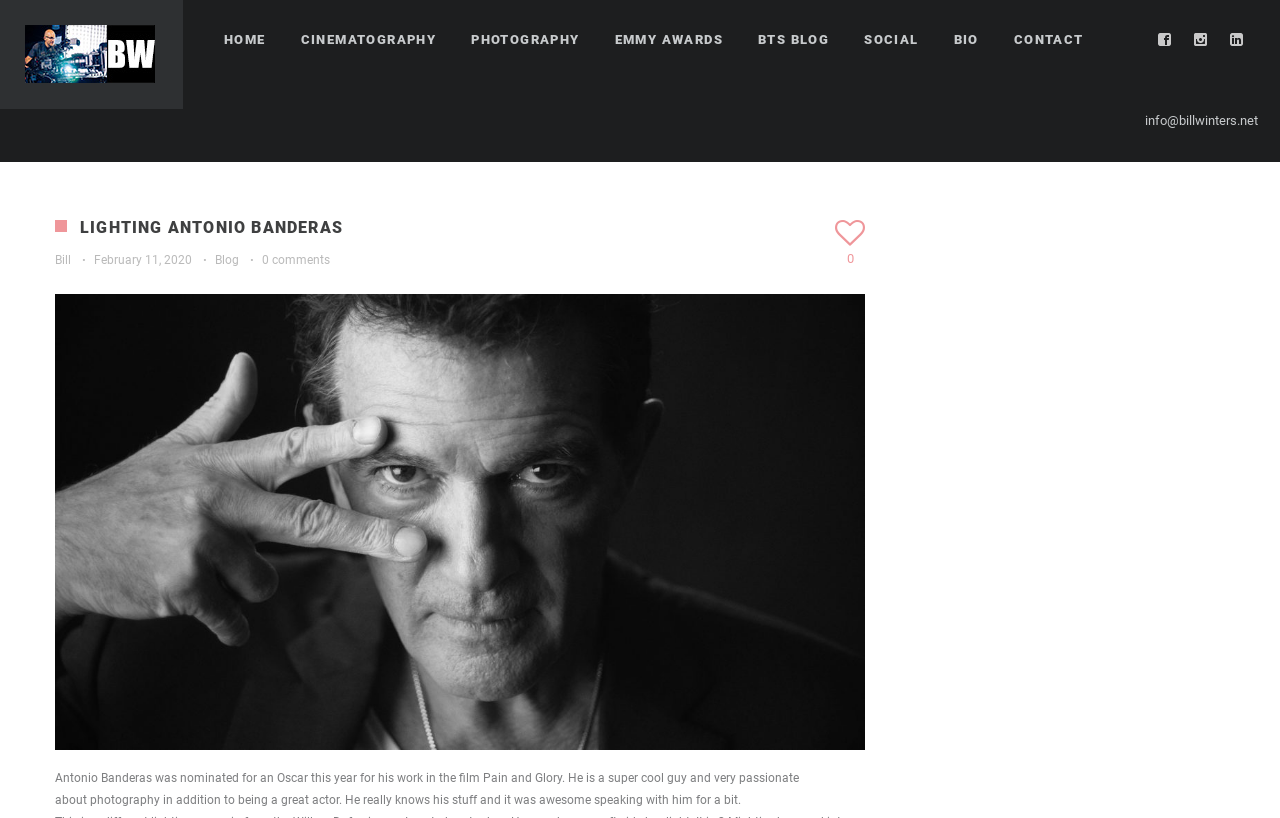Can you specify the bounding box coordinates for the region that should be clicked to fulfill this instruction: "Read the BTS BLOG".

[0.592, 0.0, 0.648, 0.099]